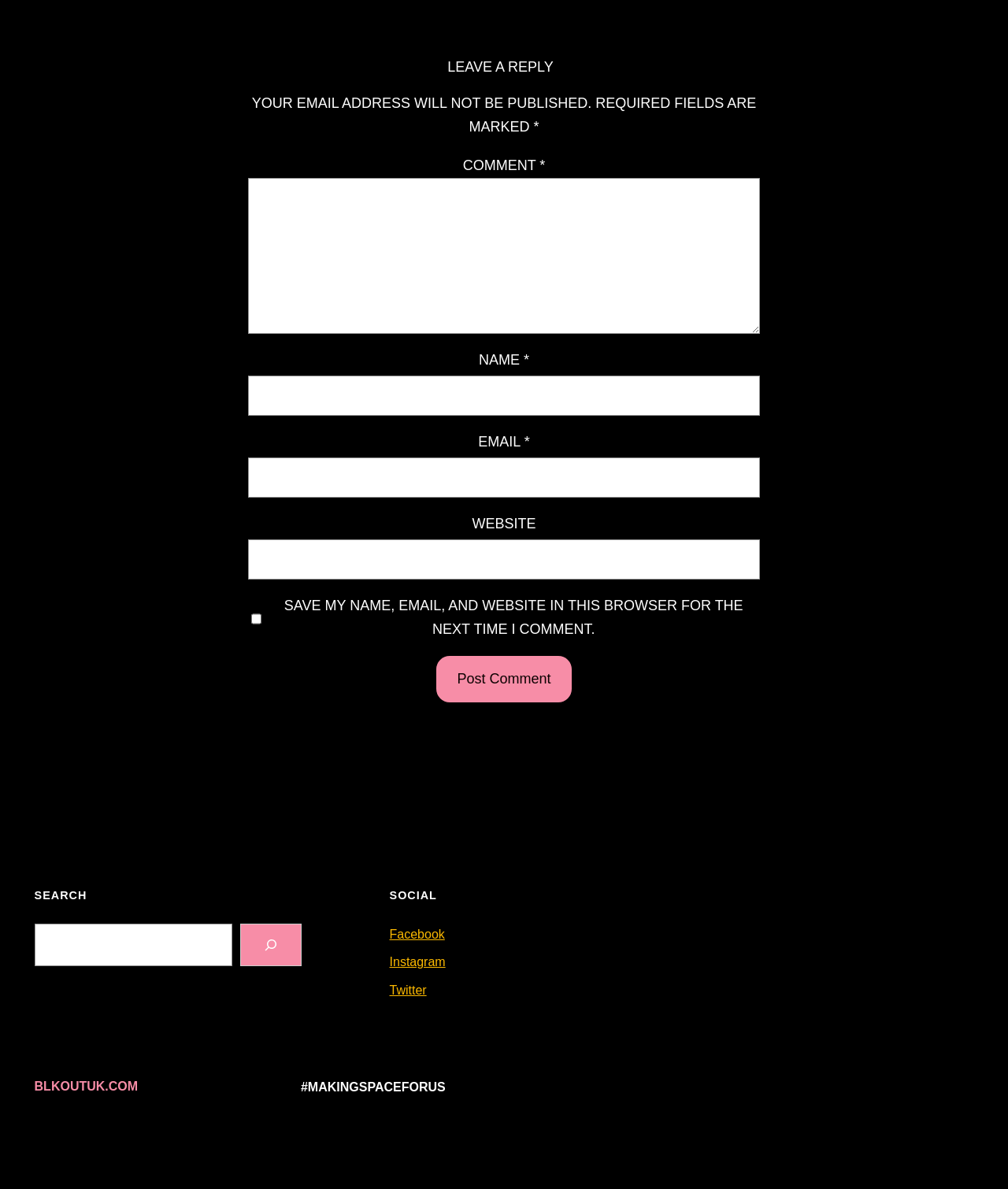Locate the bounding box coordinates of the element you need to click to accomplish the task described by this instruction: "post your comment".

[0.433, 0.552, 0.567, 0.59]